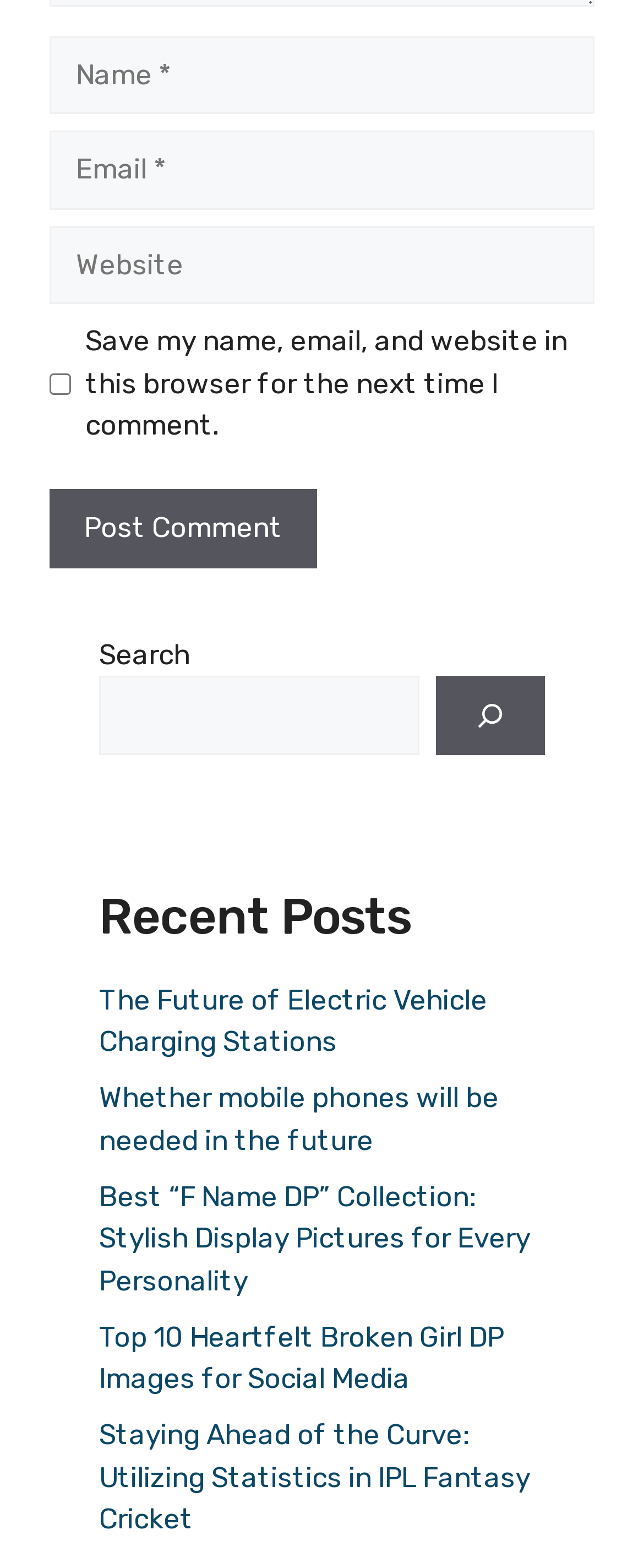Can you show the bounding box coordinates of the region to click on to complete the task described in the instruction: "Search"?

[0.677, 0.431, 0.846, 0.481]